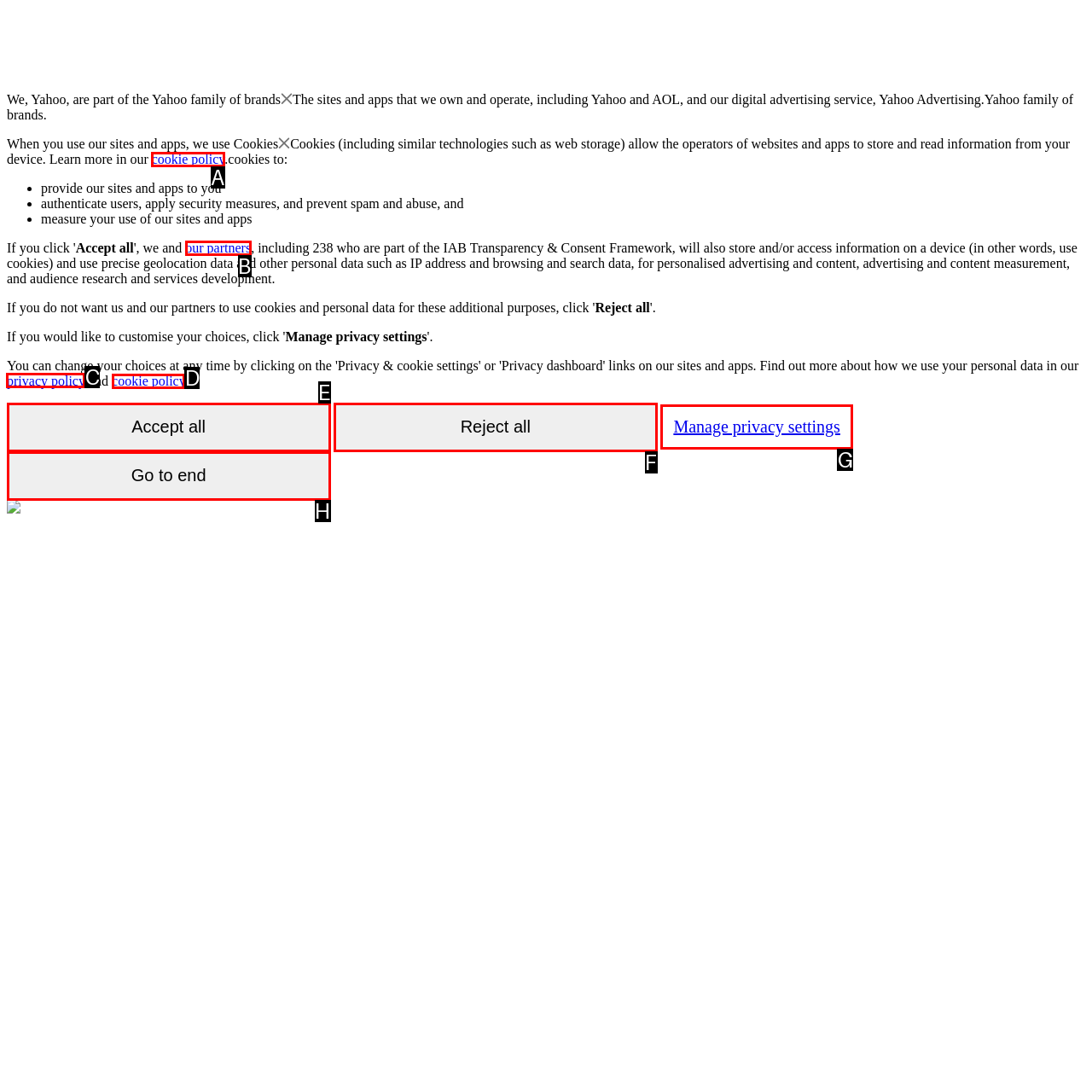Select the appropriate HTML element to click on to finish the task: Go to the 'privacy policy'.
Answer with the letter corresponding to the selected option.

C